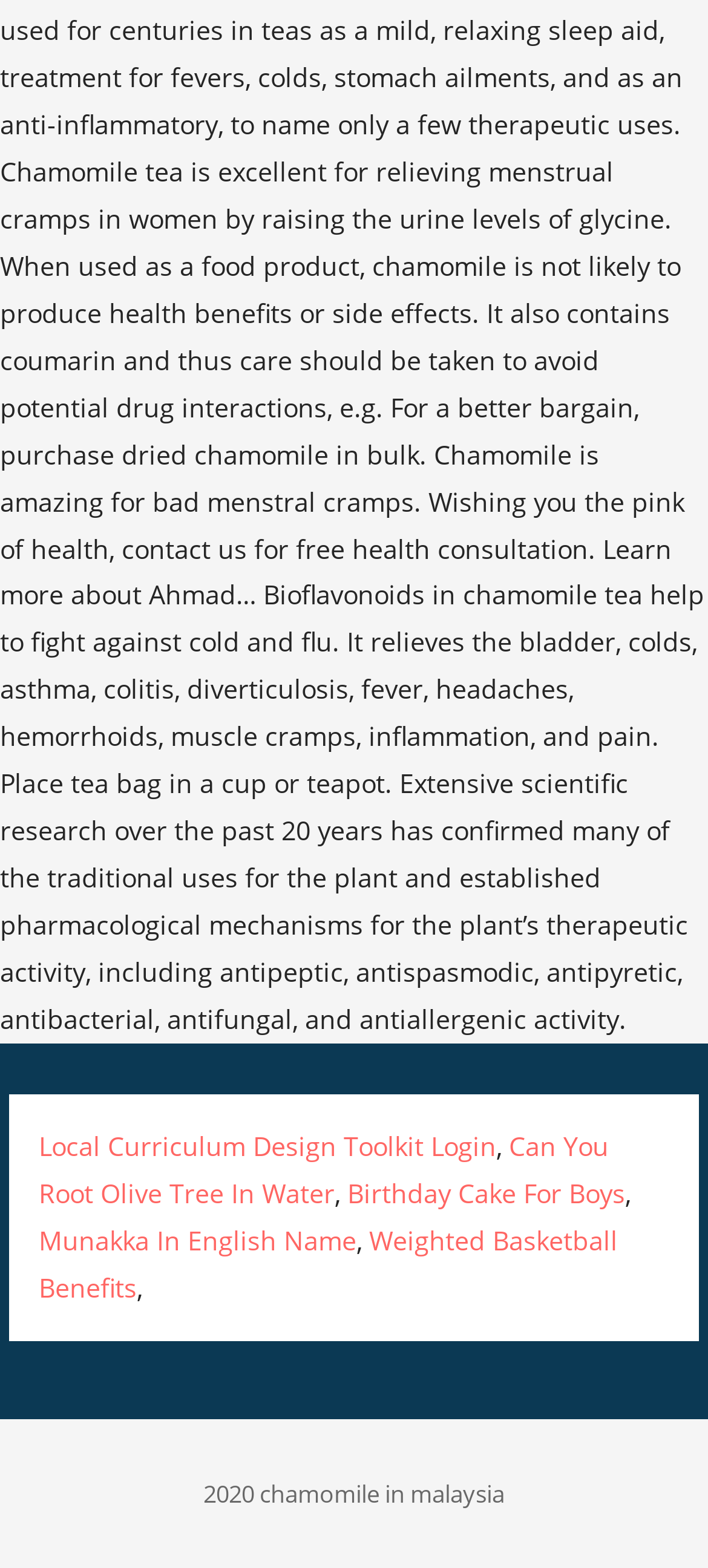Respond to the following question with a brief word or phrase:
How many elements are there in the contentinfo section?

1